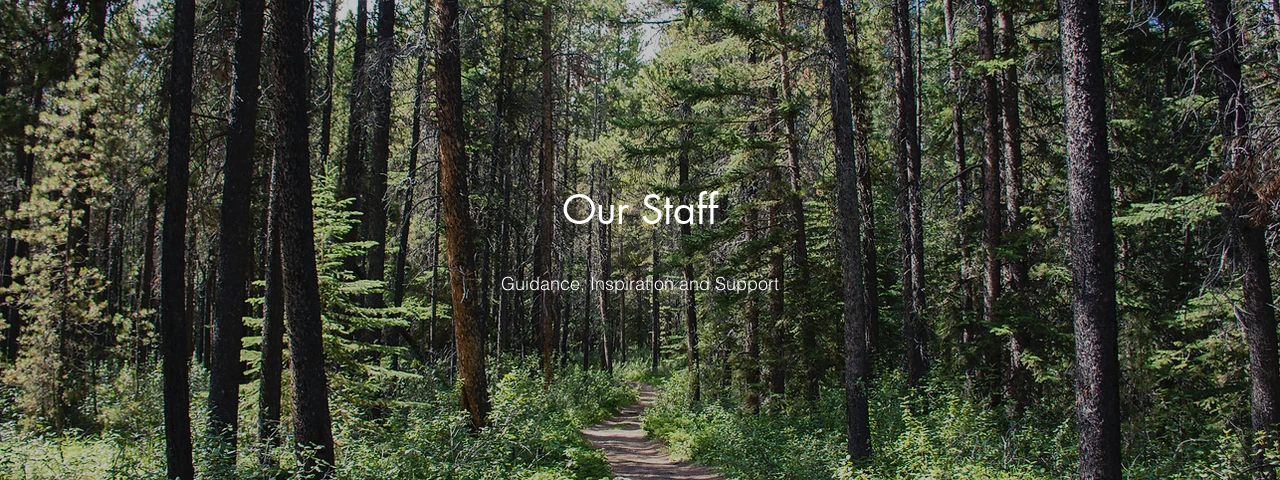Reply to the question below using a single word or brief phrase:
What is the main theme conveyed by the image?

Community and connection